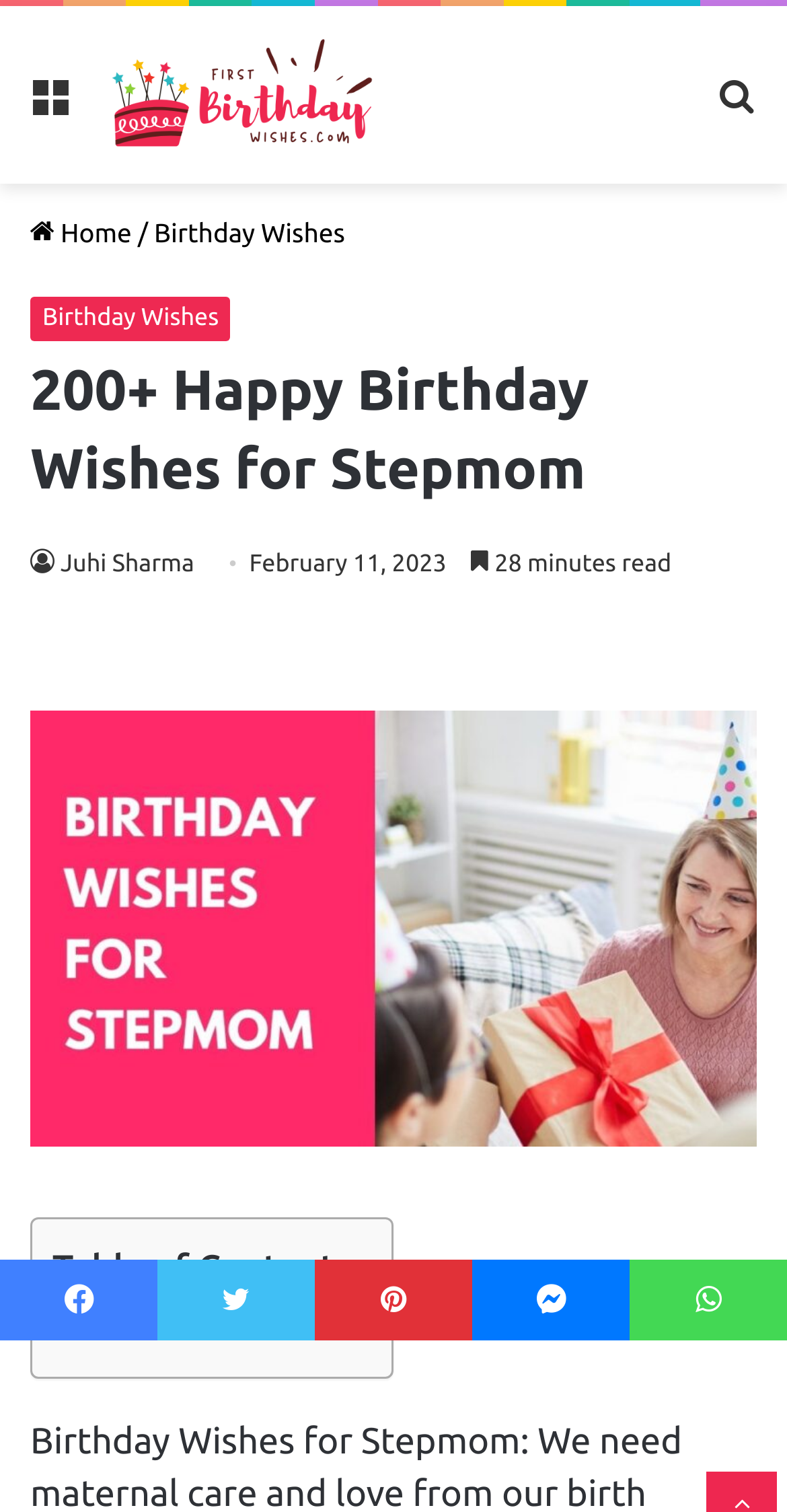Please find the bounding box coordinates of the element that you should click to achieve the following instruction: "View the 'Table of Contents'". The coordinates should be presented as four float numbers between 0 and 1: [left, top, right, bottom].

[0.067, 0.826, 0.447, 0.853]